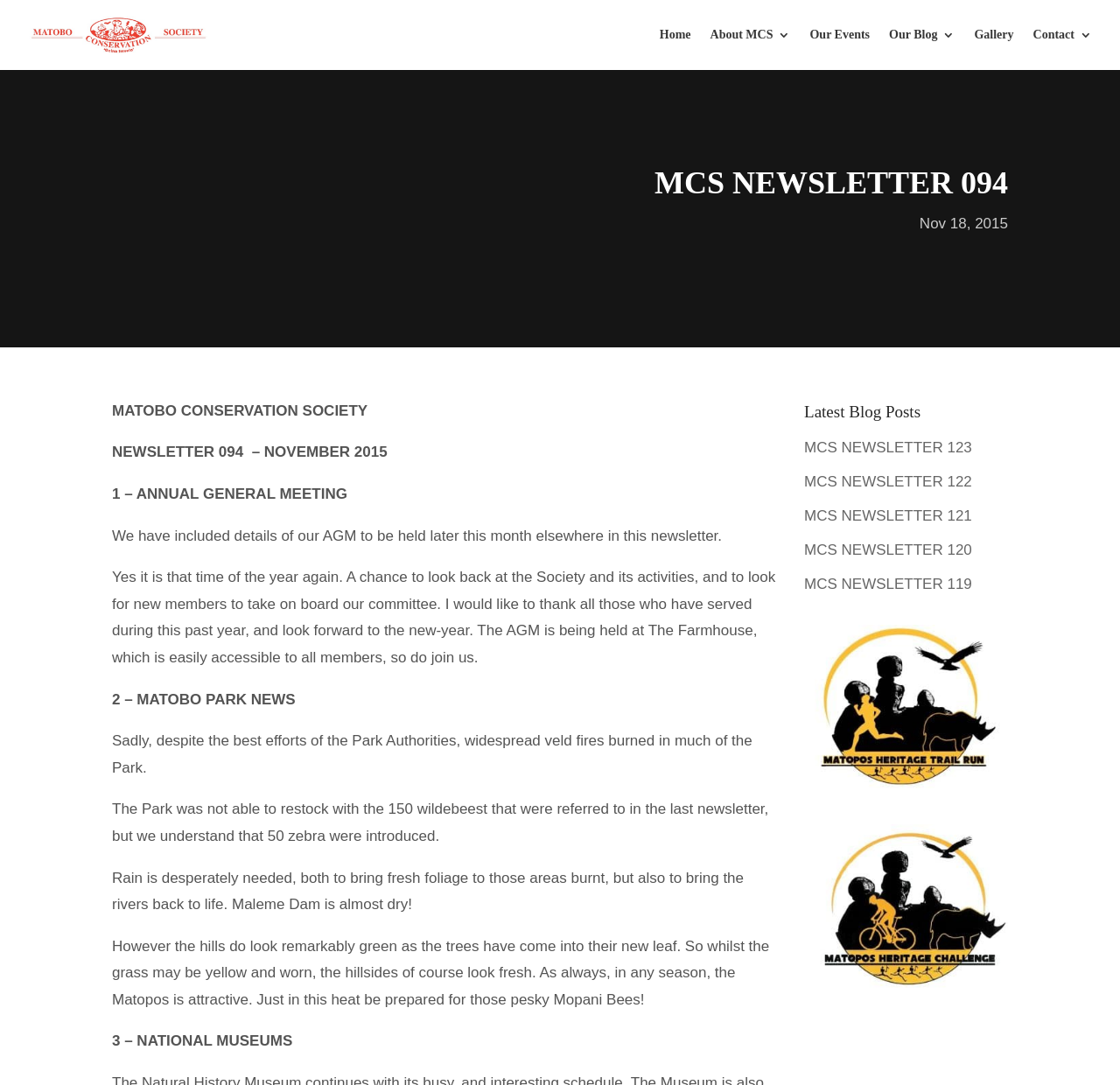Provide a thorough and detailed response to the question by examining the image: 
What happened in Matobo Park?

I found what happened in Matobo Park by reading the static text element with the content 'Sadly, despite the best efforts of the Park Authorities, widespread veld fires burned in much of the Park.' which is located in the section about Matobo Park news.